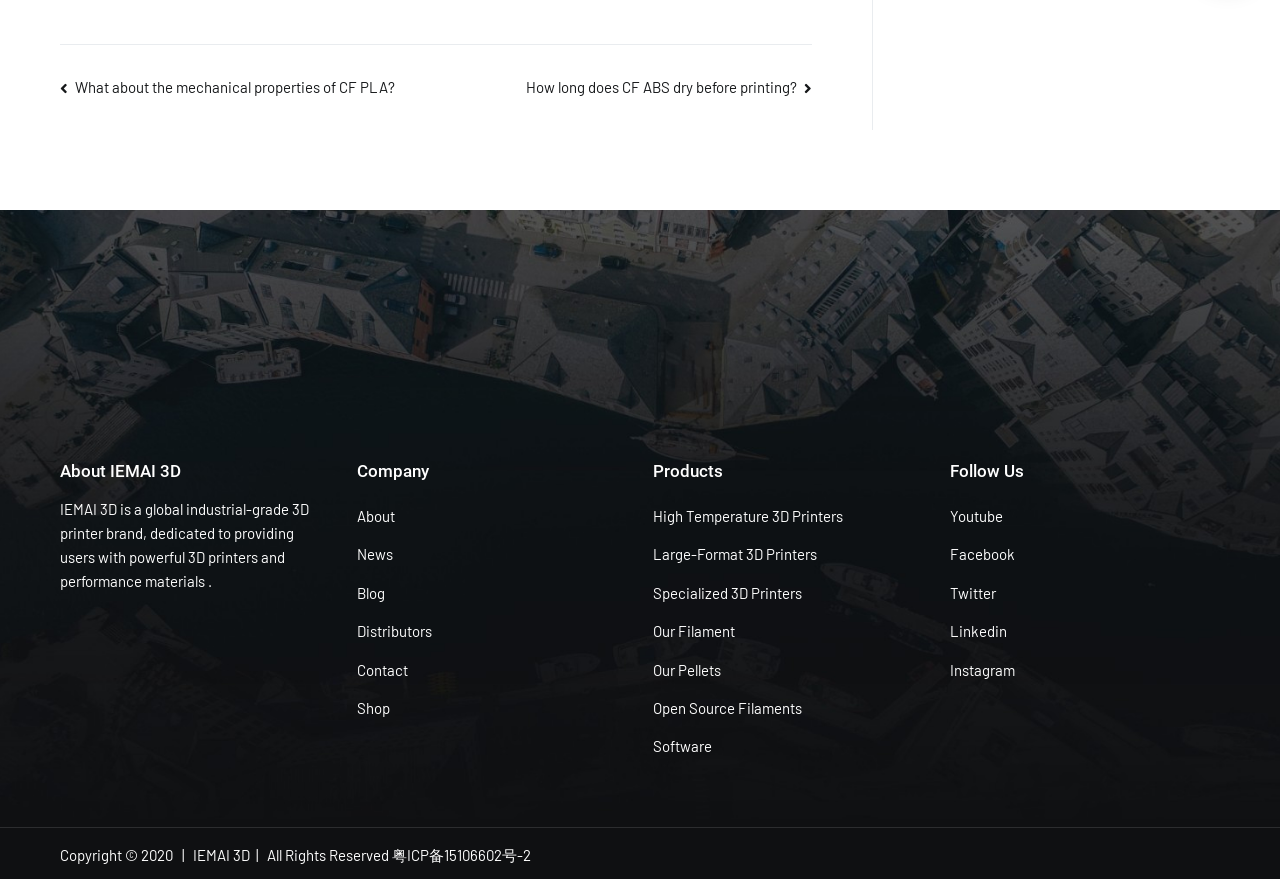Given the description of the UI element: "Open Source Filaments", predict the bounding box coordinates in the form of [left, top, right, bottom], with each value being a float between 0 and 1.

[0.51, 0.784, 0.721, 0.827]